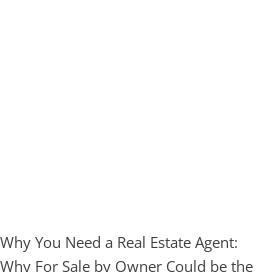What is the main purpose of the accompanying text?
Answer the question with a thorough and detailed explanation.

The main purpose of the accompanying text is to highlight the advantages of working with real estate agents because it emphasizes their expertise in marketing properties and navigating complex transactions, serving as a reminder for potential sellers to weigh their options carefully.